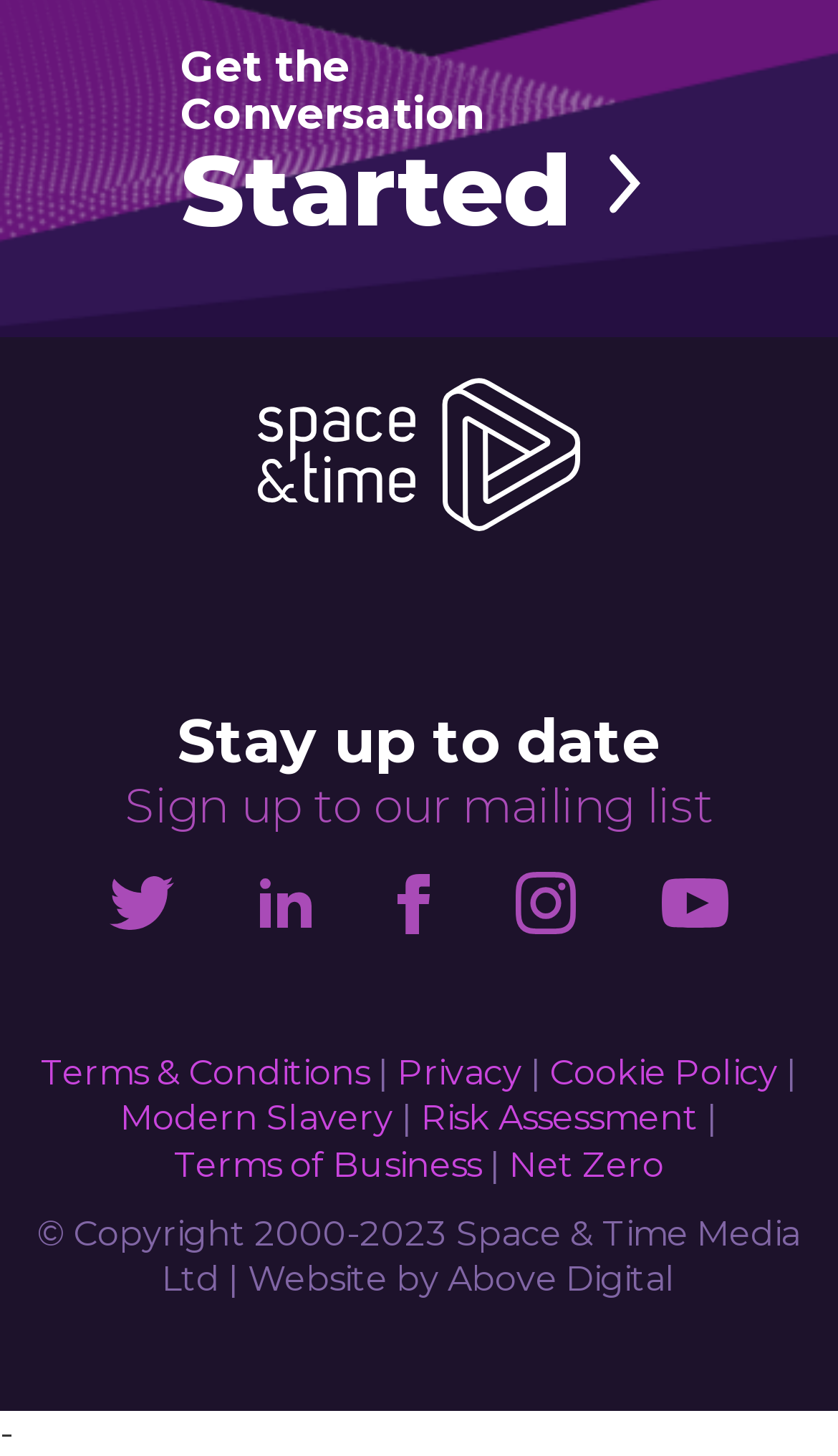Find the bounding box coordinates of the clickable element required to execute the following instruction: "Click the 'Submit' button". Provide the coordinates as four float numbers between 0 and 1, i.e., [left, top, right, bottom].

[0.459, 0.521, 0.785, 0.57]